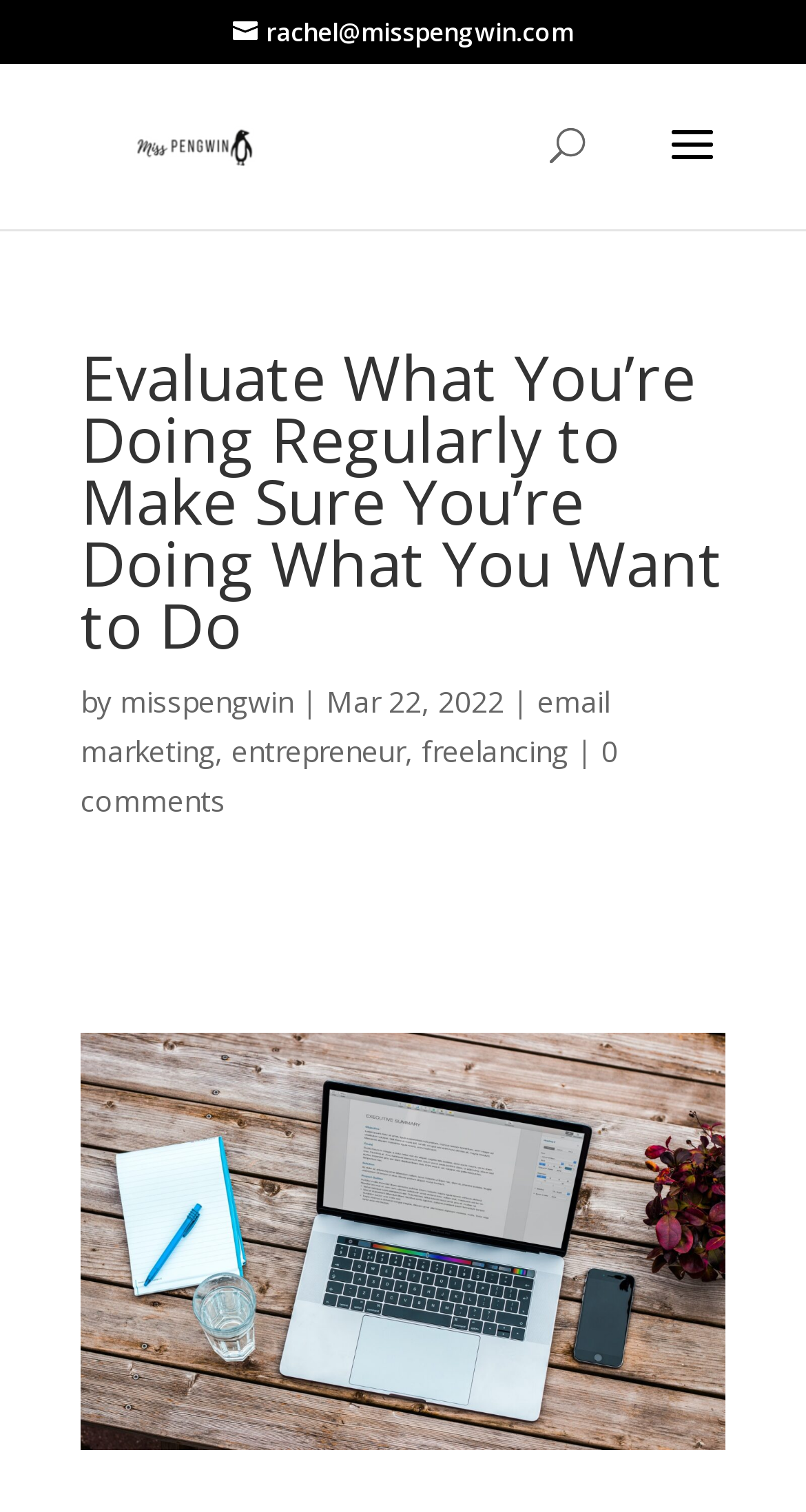Identify the bounding box of the UI component described as: "email marketing".

[0.1, 0.451, 0.756, 0.509]